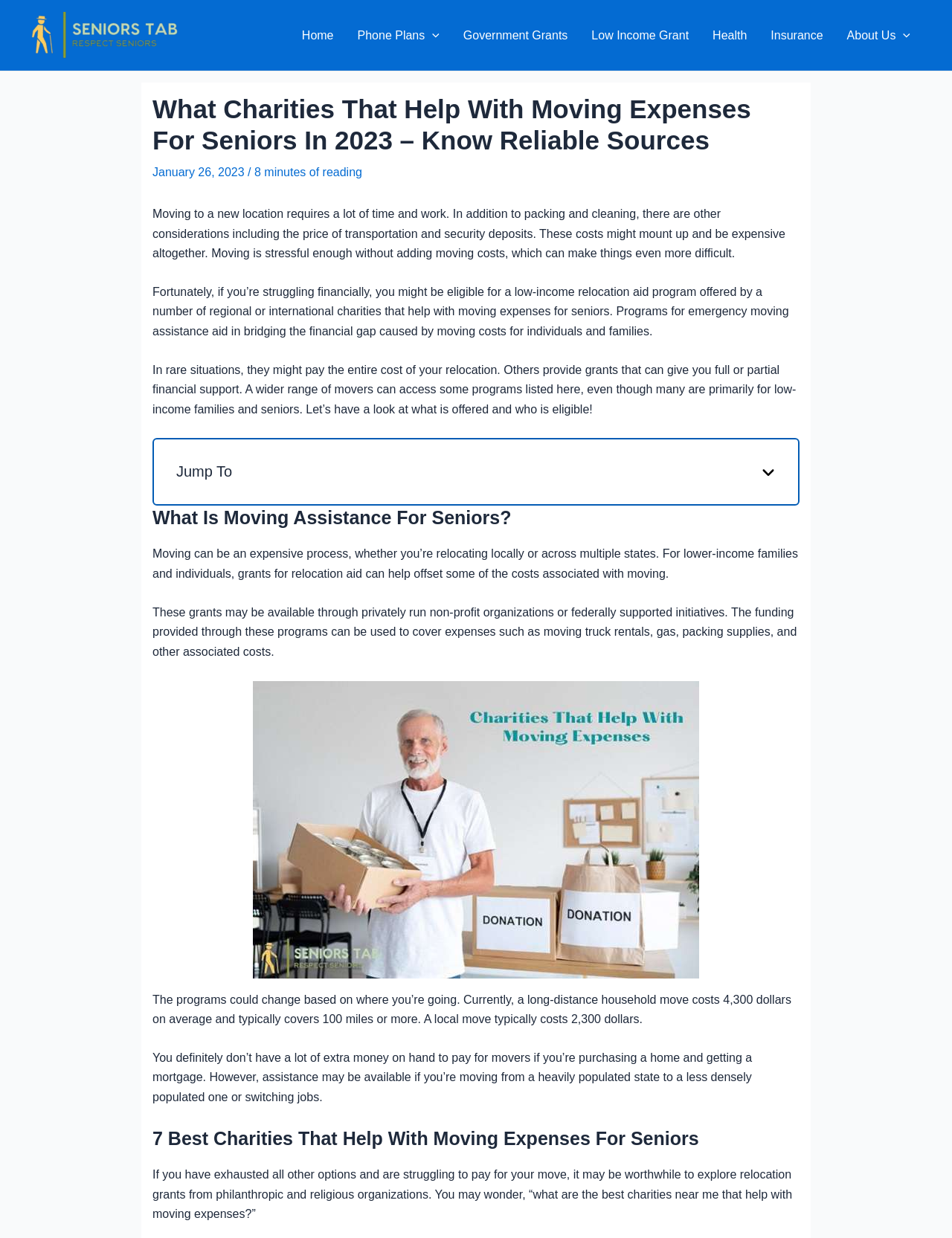Find the bounding box coordinates of the element you need to click on to perform this action: 'Click the 'Seniors Tab' link'. The coordinates should be represented by four float values between 0 and 1, in the format [left, top, right, bottom].

[0.031, 0.023, 0.188, 0.033]